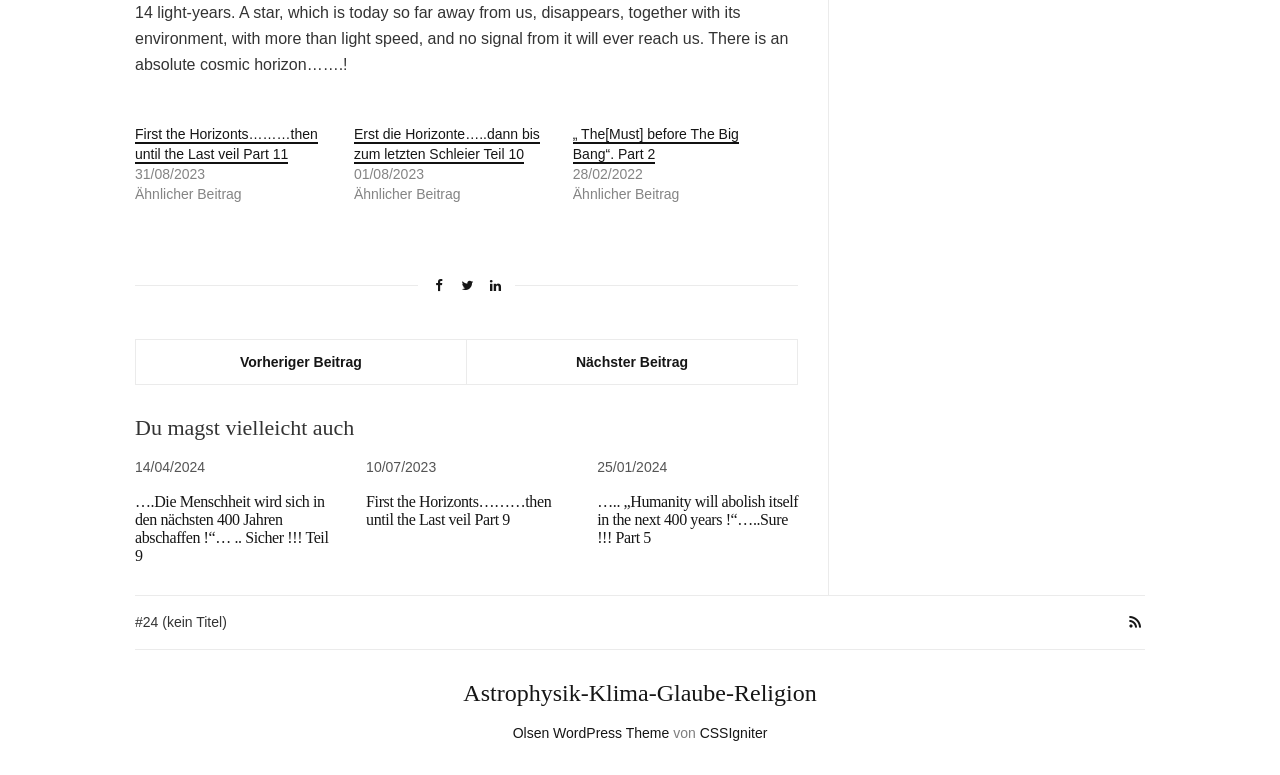What is the theme of the website?
Please provide a single word or phrase as your answer based on the screenshot.

Astrophysik-Klima-Glaube-Religion